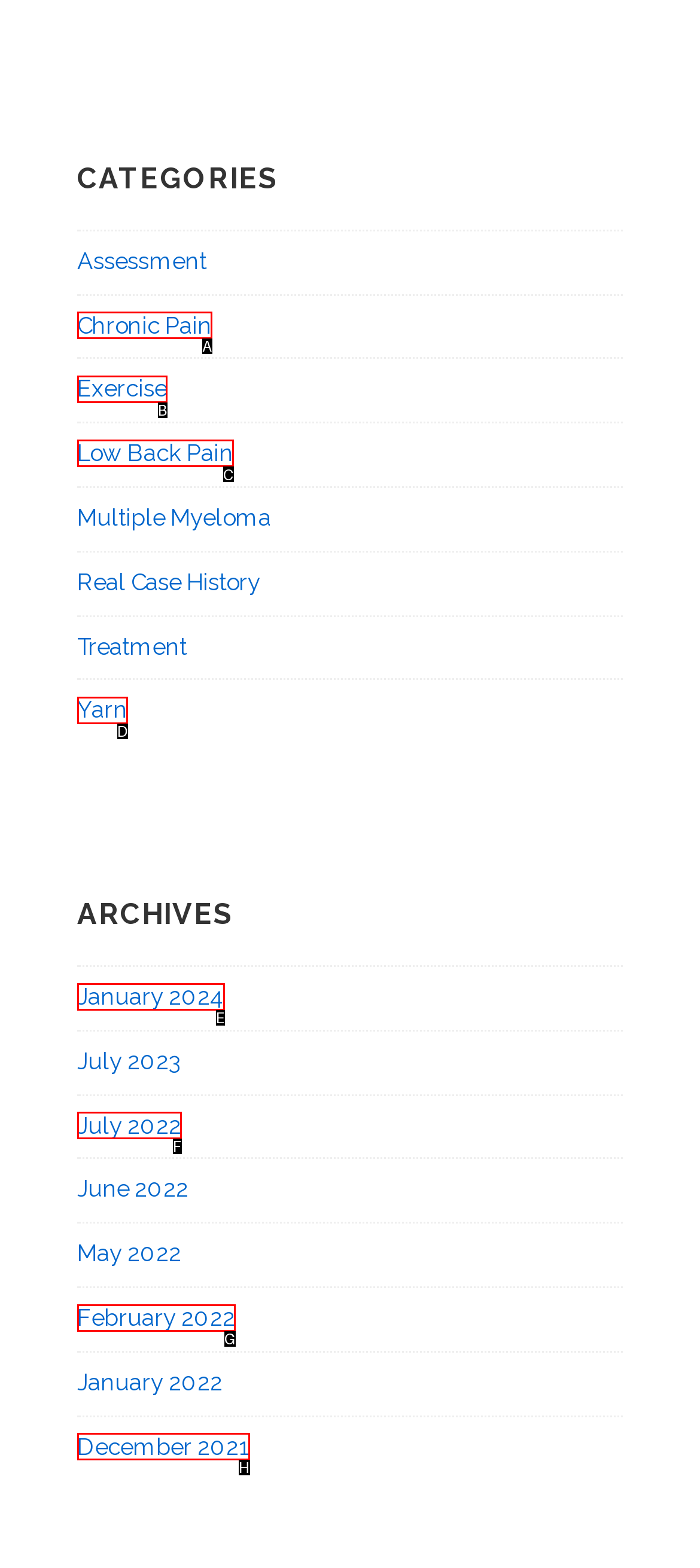Given the description: Low Back Pain, identify the HTML element that corresponds to it. Respond with the letter of the correct option.

C